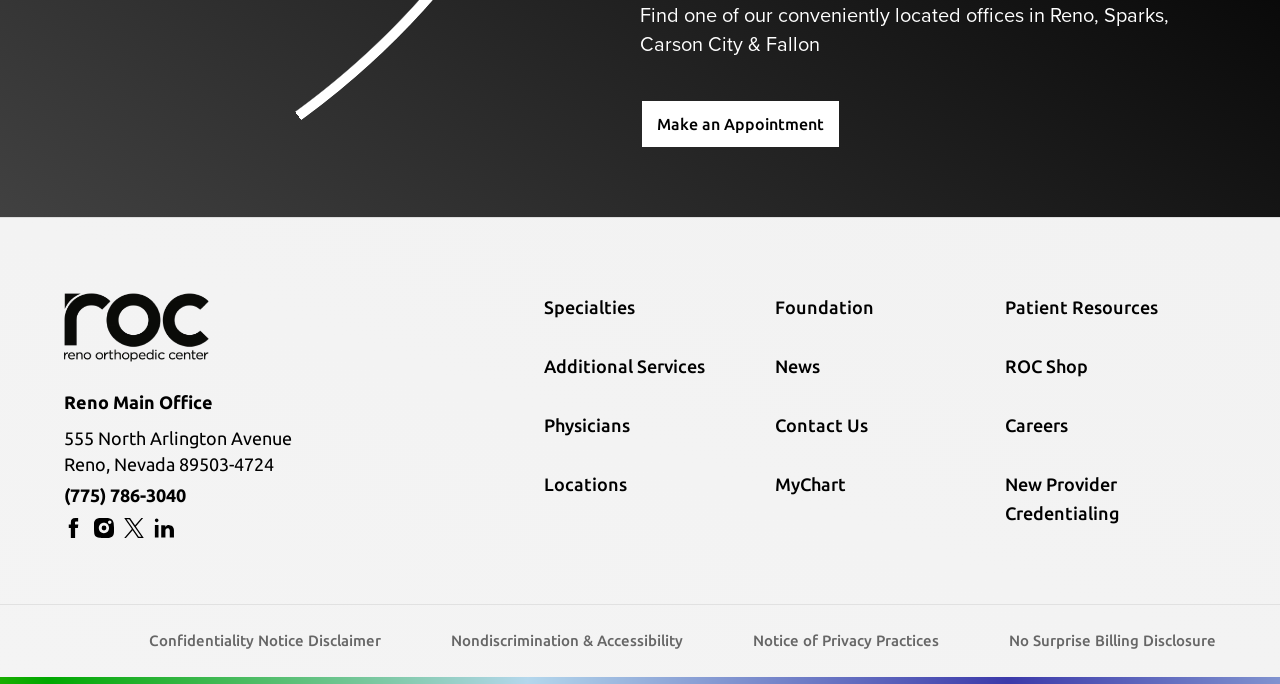Locate the bounding box of the UI element described in the following text: "Confidentiality Notice Disclaimer".

[0.116, 0.924, 0.298, 0.949]